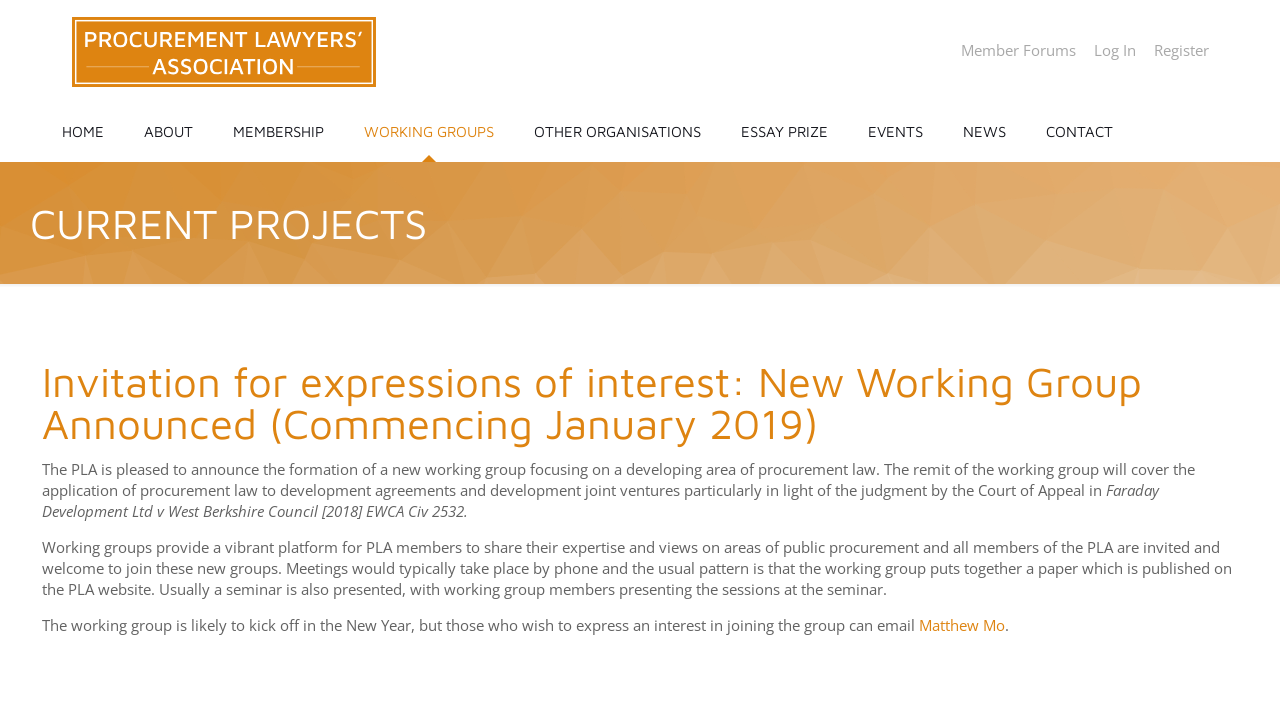Identify the bounding box coordinates for the element that needs to be clicked to fulfill this instruction: "Learn about the Procurement Lawyers' Association". Provide the coordinates in the format of four float numbers between 0 and 1: [left, top, right, bottom].

[0.056, 0.0, 0.294, 0.145]